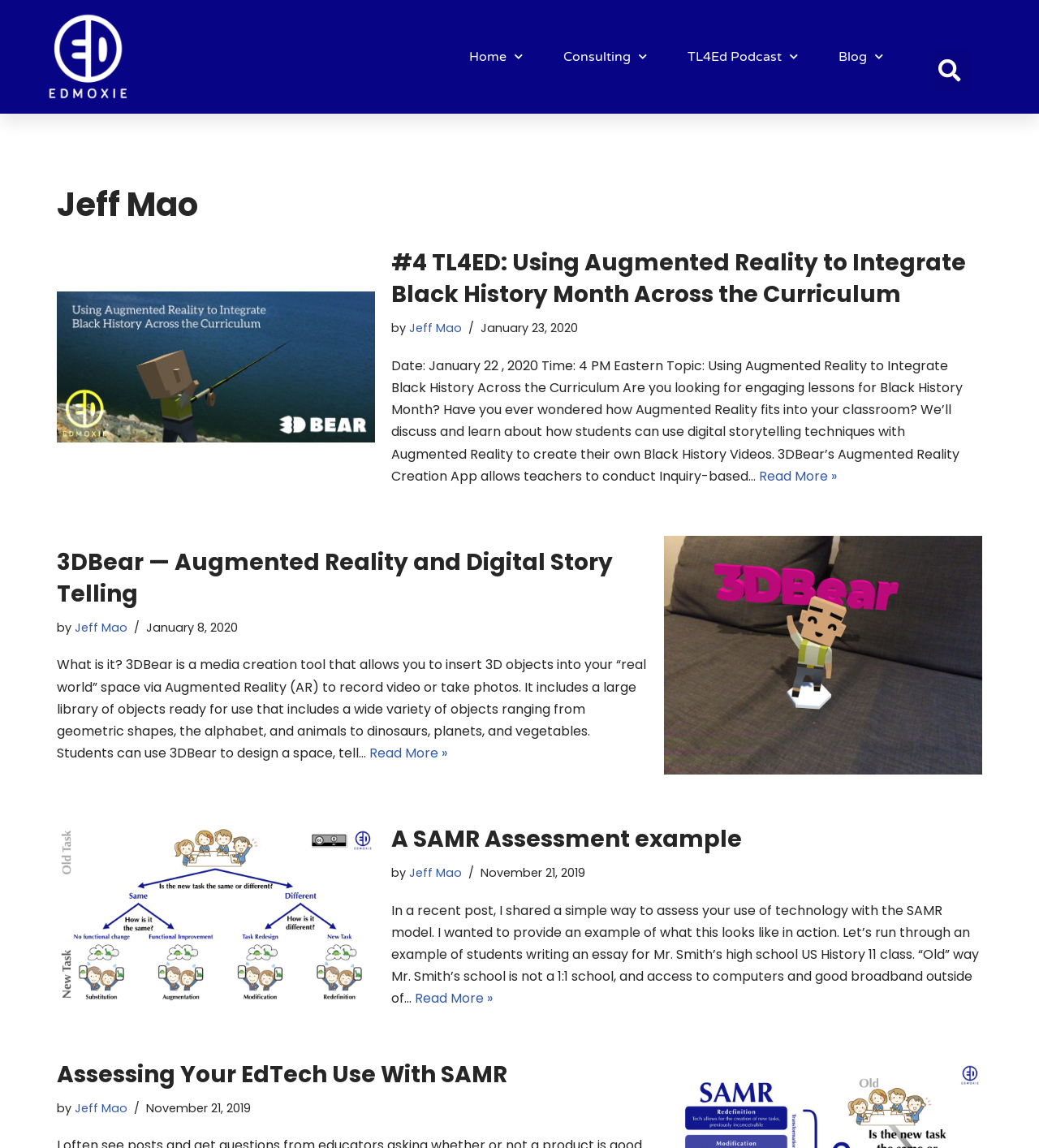Please identify the coordinates of the bounding box for the clickable region that will accomplish this instruction: "Enter your comment in the text box".

None